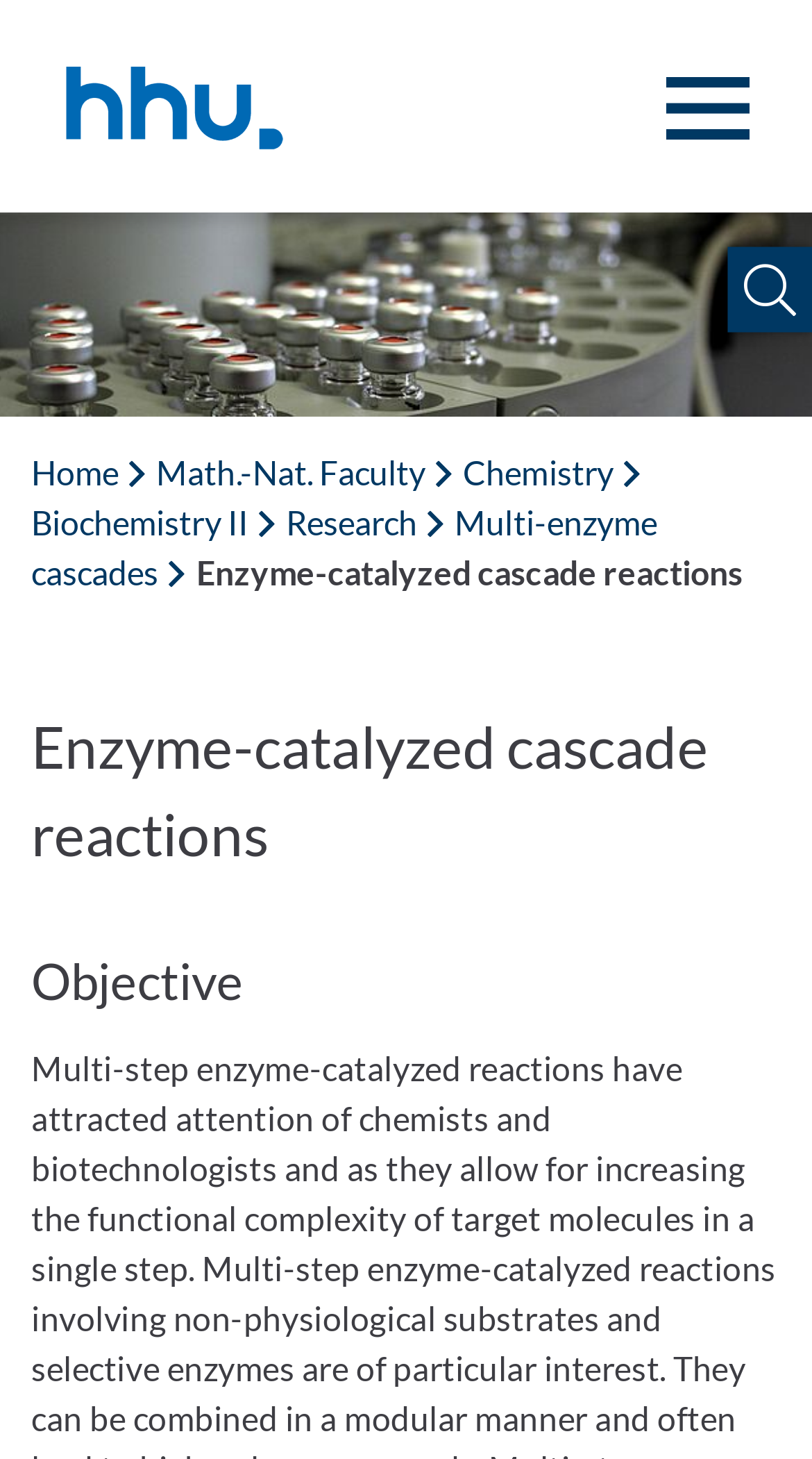Please give the bounding box coordinates of the area that should be clicked to fulfill the following instruction: "Click the logo of Heinrich-Heine-Universität Düsseldorf". The coordinates should be in the format of four float numbers from 0 to 1, i.e., [left, top, right, bottom].

[0.038, 0.021, 0.386, 0.124]